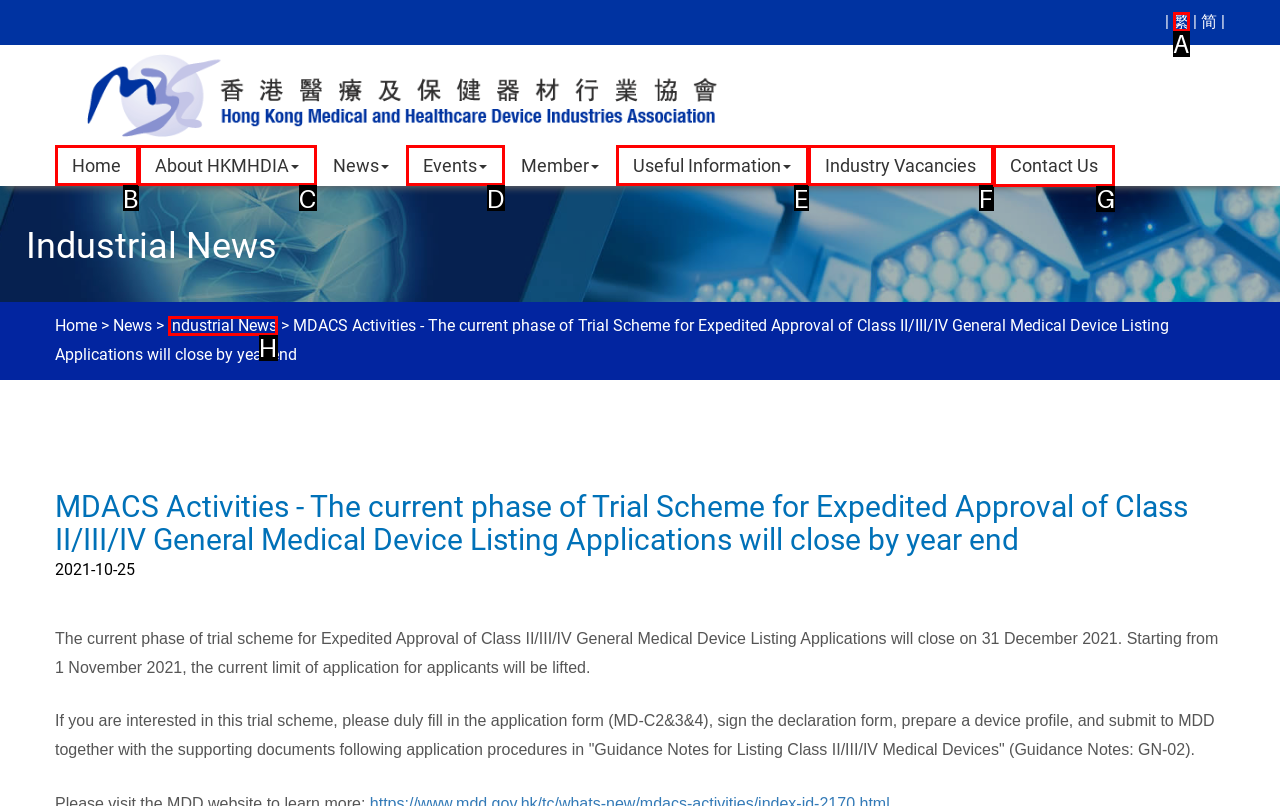Decide which letter you need to select to fulfill the task: Contact the association
Answer with the letter that matches the correct option directly.

G